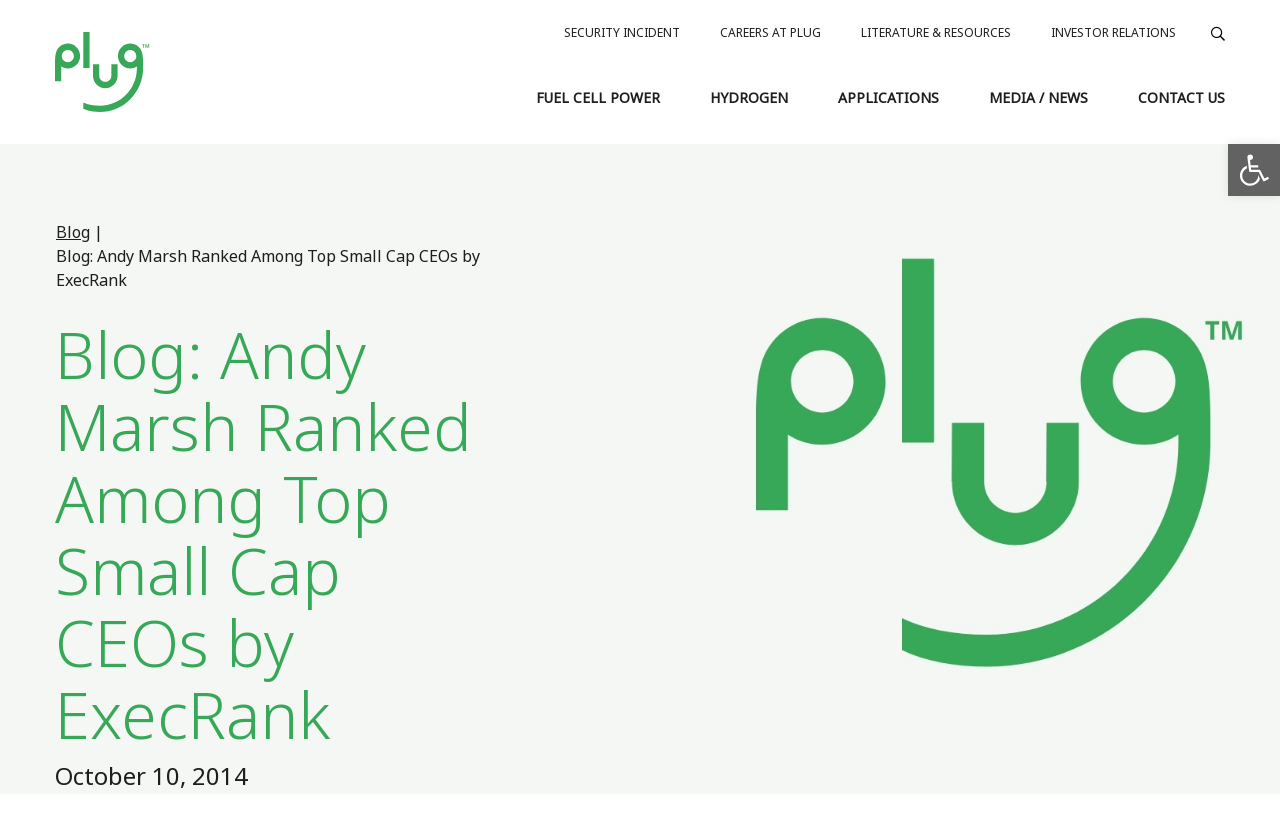Look at the image and write a detailed answer to the question: 
What is the name of the company?

I determined the answer by looking at the top-left corner of the webpage, where I found a link with the text 'Plug Power' and an accompanying image with the same name.